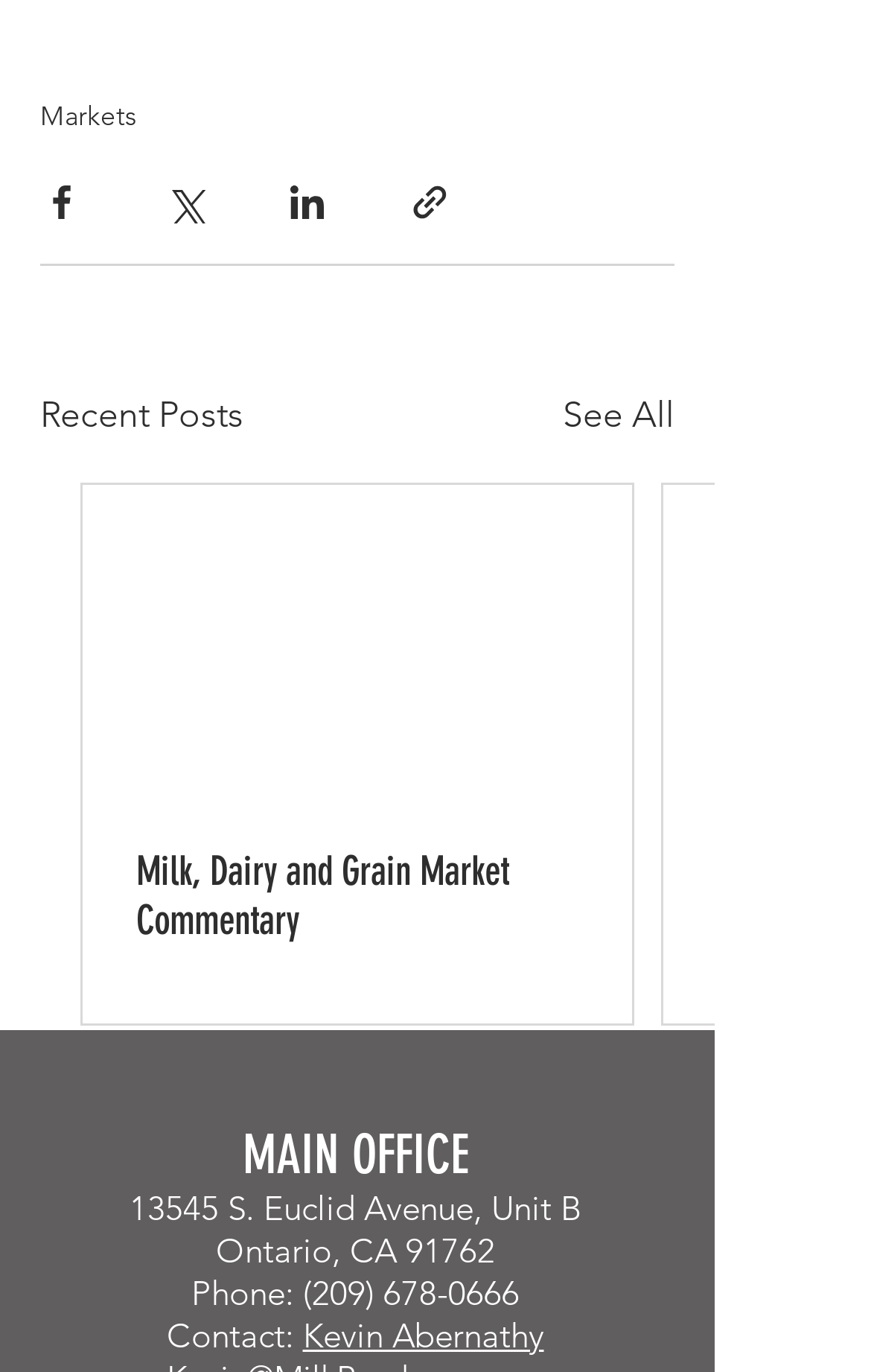What is the phone number of the main office?
Provide a one-word or short-phrase answer based on the image.

(209) 678-0666